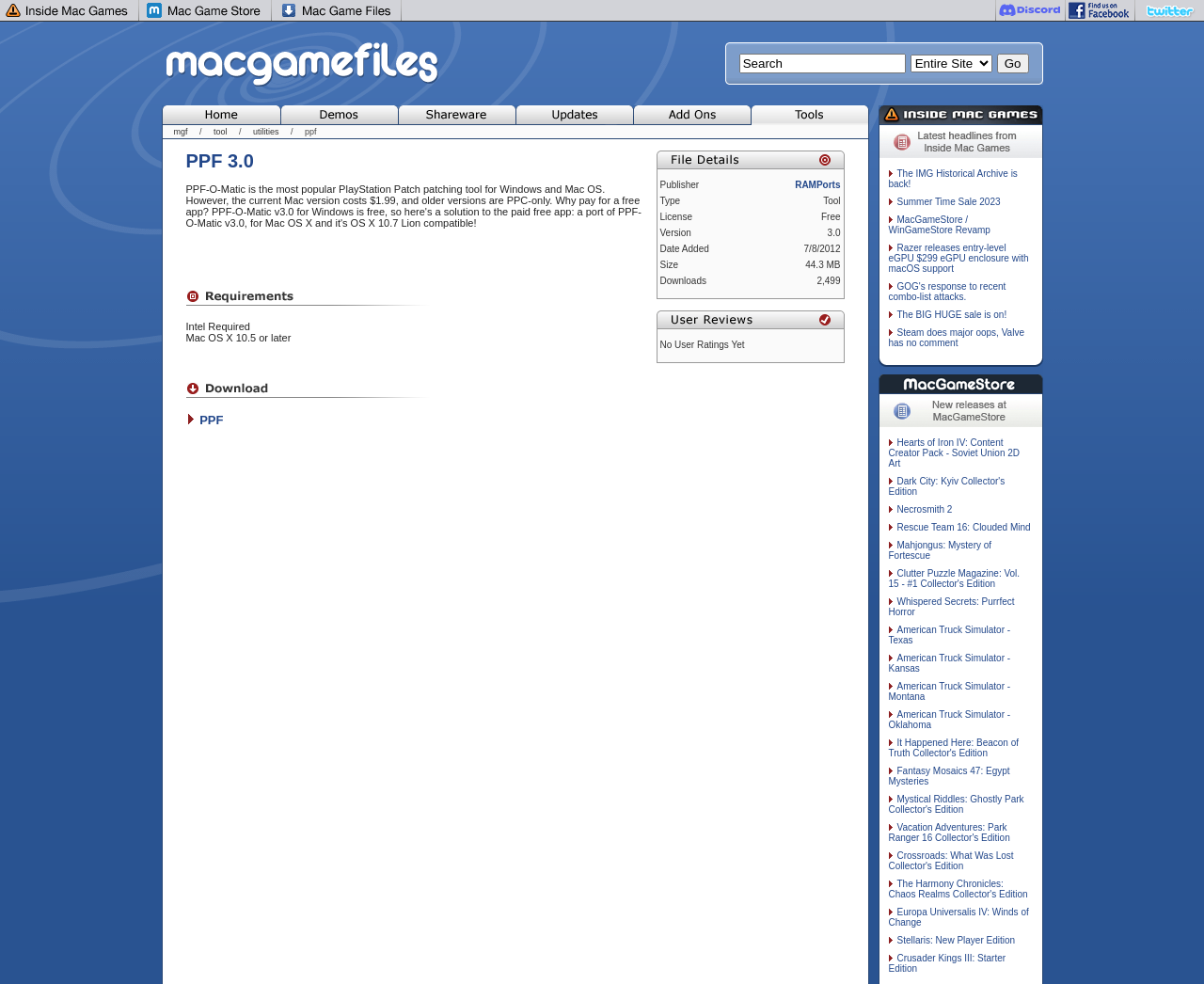Identify the bounding box coordinates of the area you need to click to perform the following instruction: "Search Entire Site".

[0.61, 0.049, 0.858, 0.079]